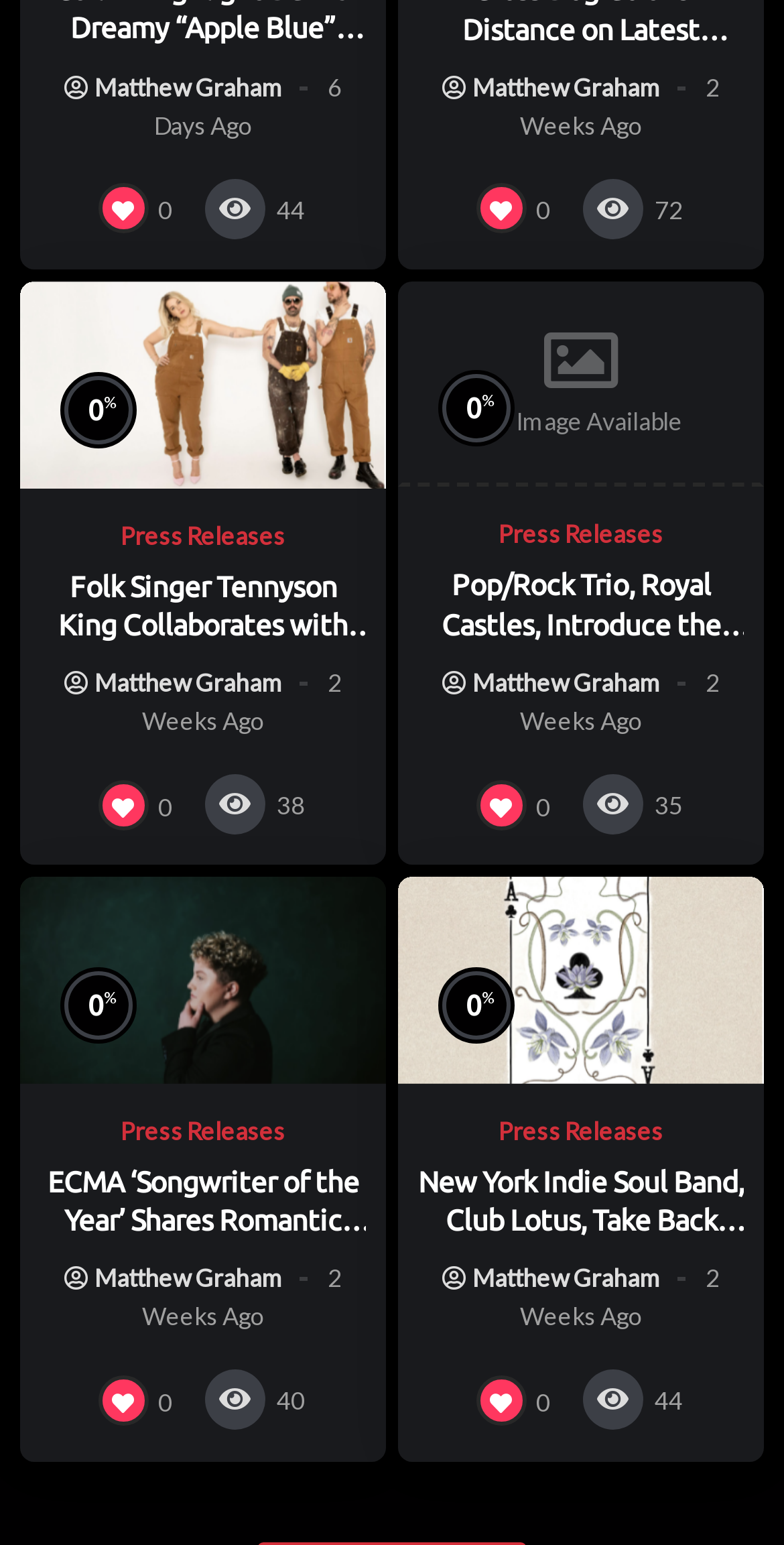Can you find the bounding box coordinates of the area I should click to execute the following instruction: "Explore article about New York Indie Soul Band, Club Lotus"?

[0.508, 0.568, 0.974, 0.701]